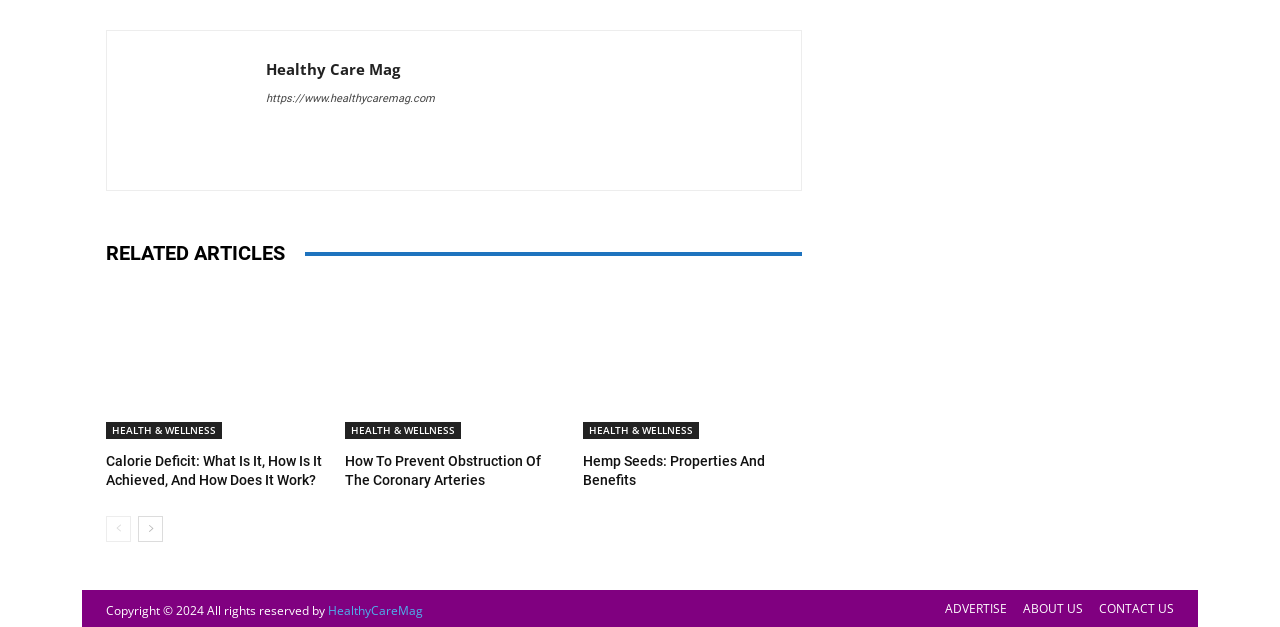Given the element description, predict the bounding box coordinates in the format (top-left x, top-left y, bottom-right x, bottom-right y), using floating point numbers between 0 and 1: HEALTH & WELLNESS

[0.083, 0.673, 0.173, 0.7]